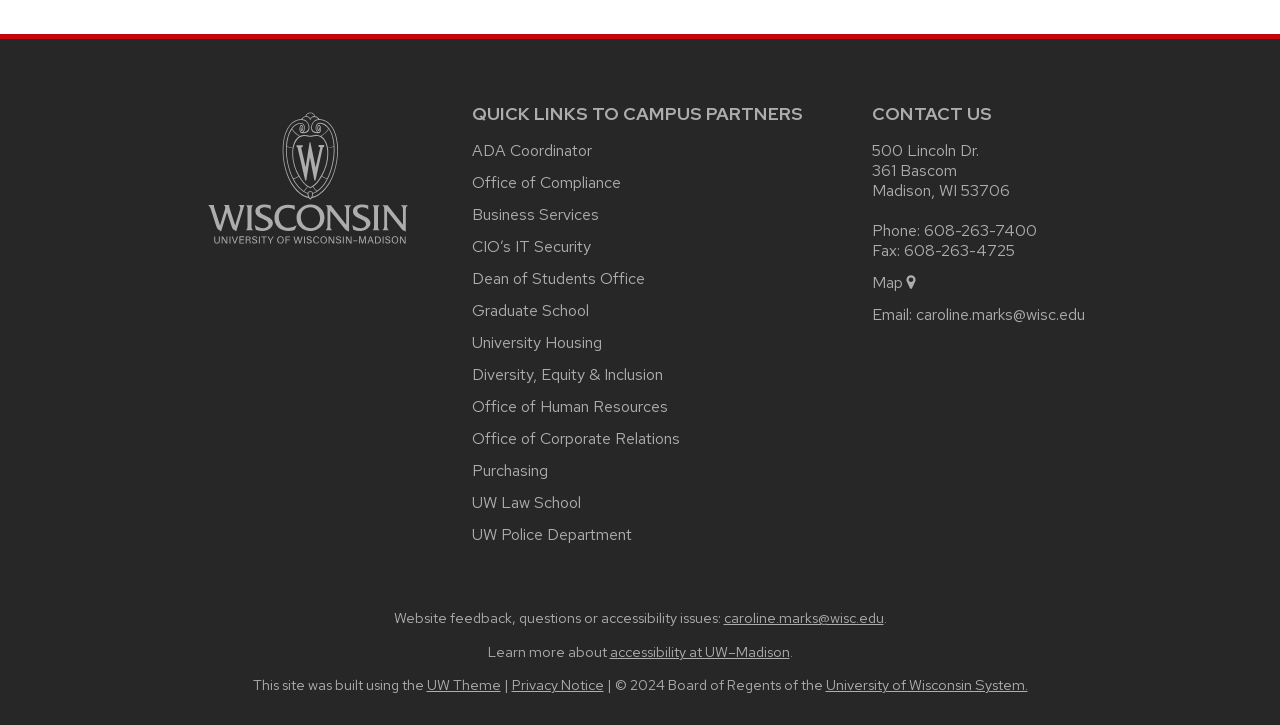Refer to the image and provide a thorough answer to this question:
What is the name of the office that handles accessibility issues?

I found the name of the office that handles accessibility issues by looking at the 'QUICK LINKS TO CAMPUS PARTNERS' section, where there is a link to the 'ADA Coordinator'.